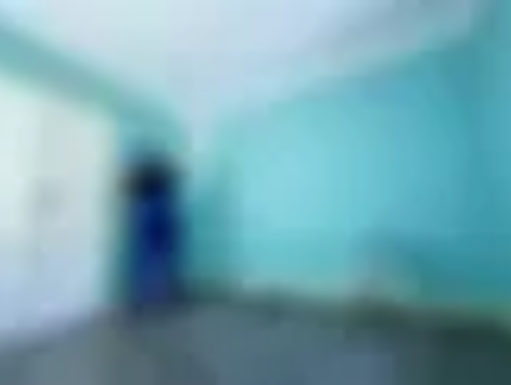What is the purpose of the blue walls in the room?
Provide an in-depth answer to the question, covering all aspects.

According to the caption, the blue walls not only enhance the visual appeal of the room but also serve to create a tranquil atmosphere, making it an ideal choice for interior spaces.